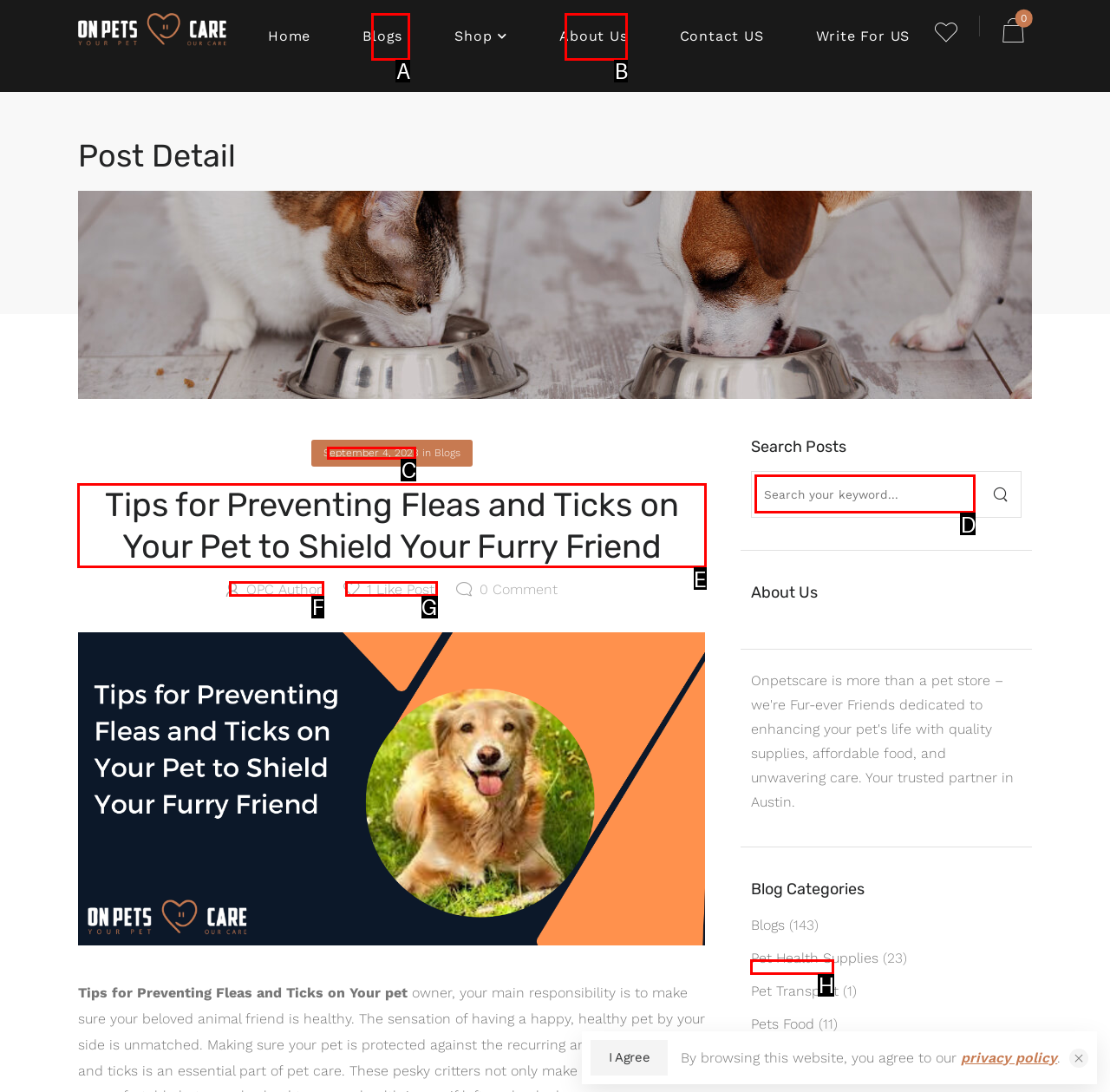What is the letter of the UI element you should click to View post details? Provide the letter directly.

E